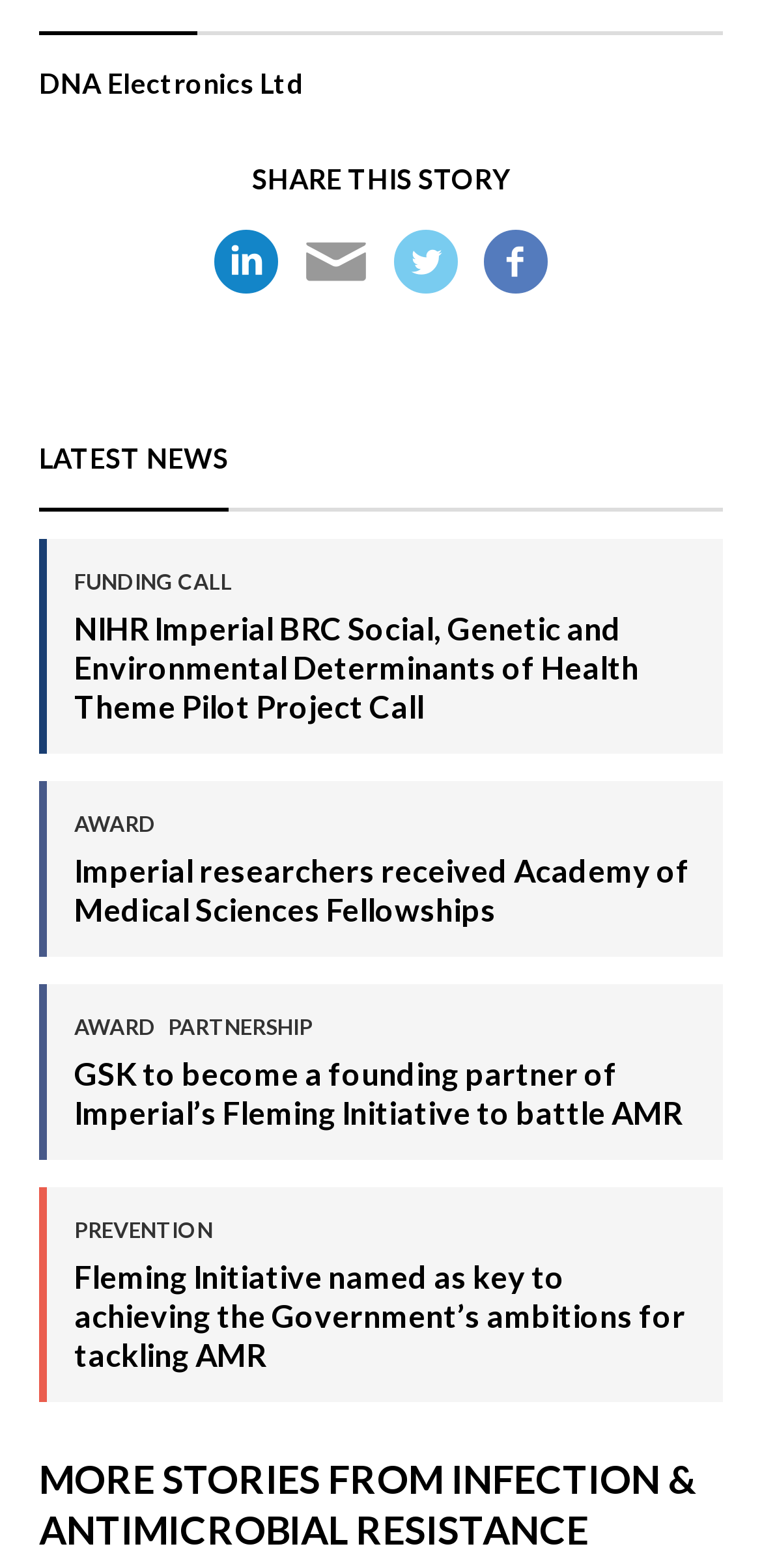Utilize the information from the image to answer the question in detail:
How many social media links are there?

There are four social media links, namely 'l', 'e', 't', and 'f', which are located below the 'SHARE THIS STORY' heading.